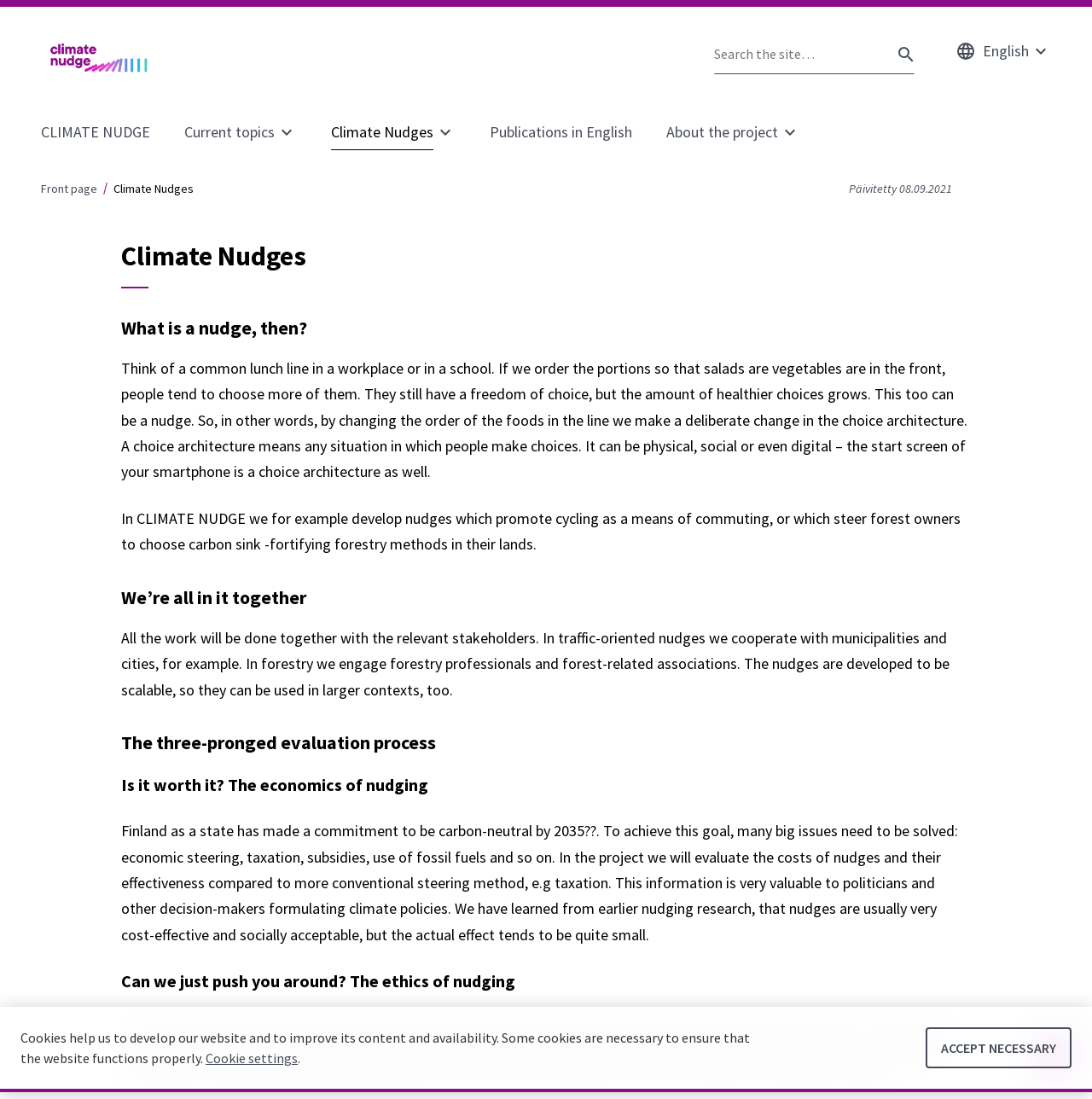Please identify the bounding box coordinates of the clickable area that will fulfill the following instruction: "Read the recent post 'WHILE YOU’RE FAR AWAY AND DREAMING'". The coordinates should be in the format of four float numbers between 0 and 1, i.e., [left, top, right, bottom].

None